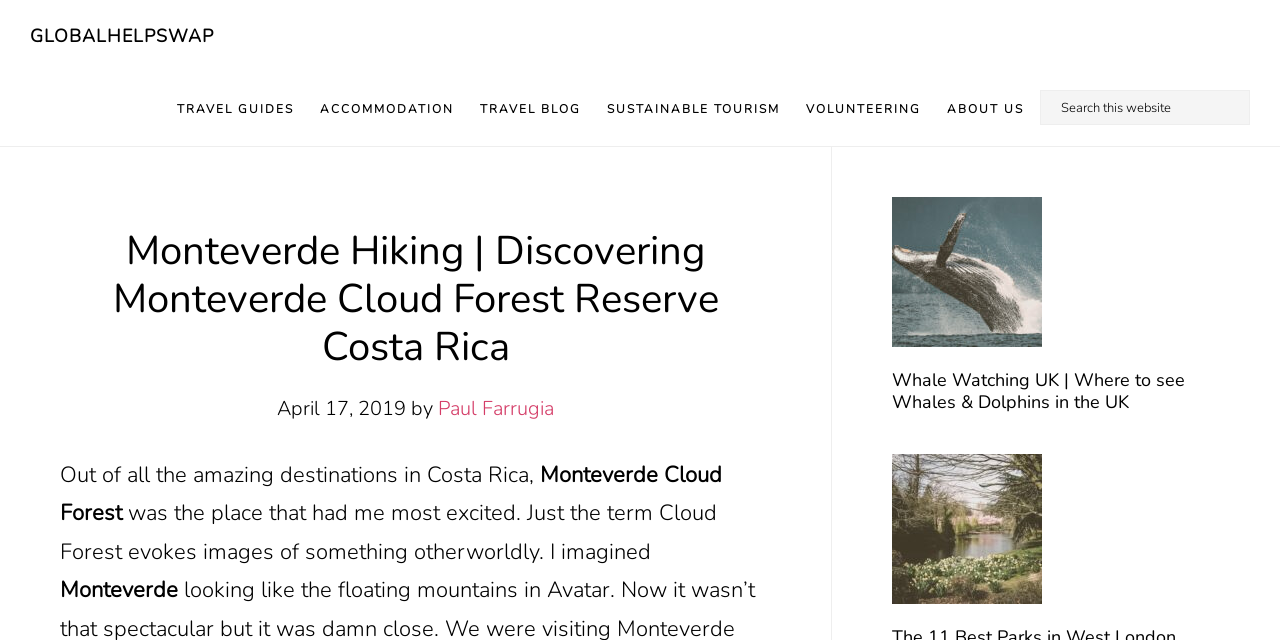Could you find the bounding box coordinates of the clickable area to complete this instruction: "Learn about Monteverde Cloud Forest"?

[0.047, 0.718, 0.564, 0.825]